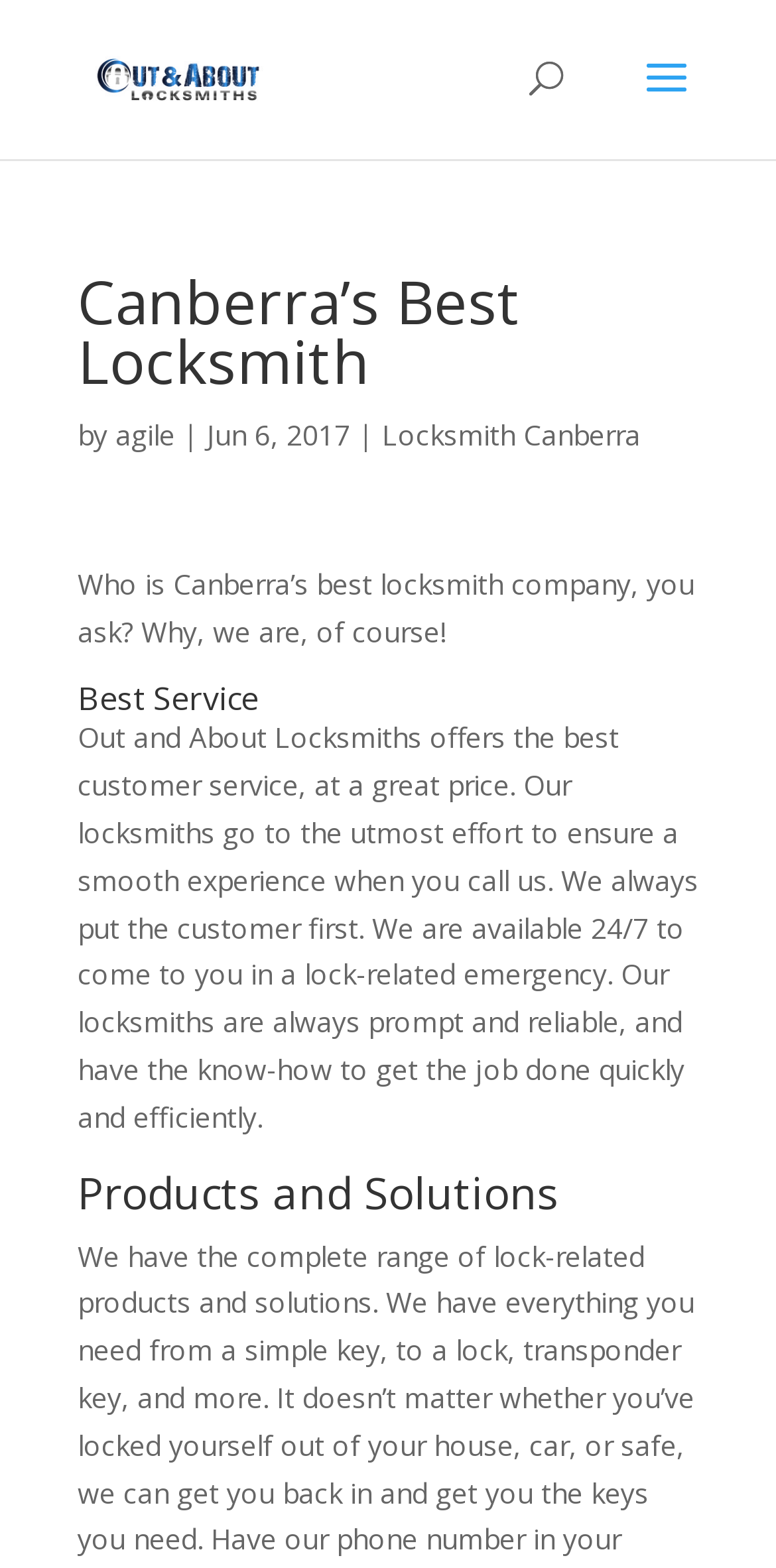What is the focus of the locksmith company?
Please interpret the details in the image and answer the question thoroughly.

I found the answer by reading the static text element that says 'Out and About Locksmiths offers the best customer service, at a great price.' which indicates that the focus of the locksmith company is on customer service.